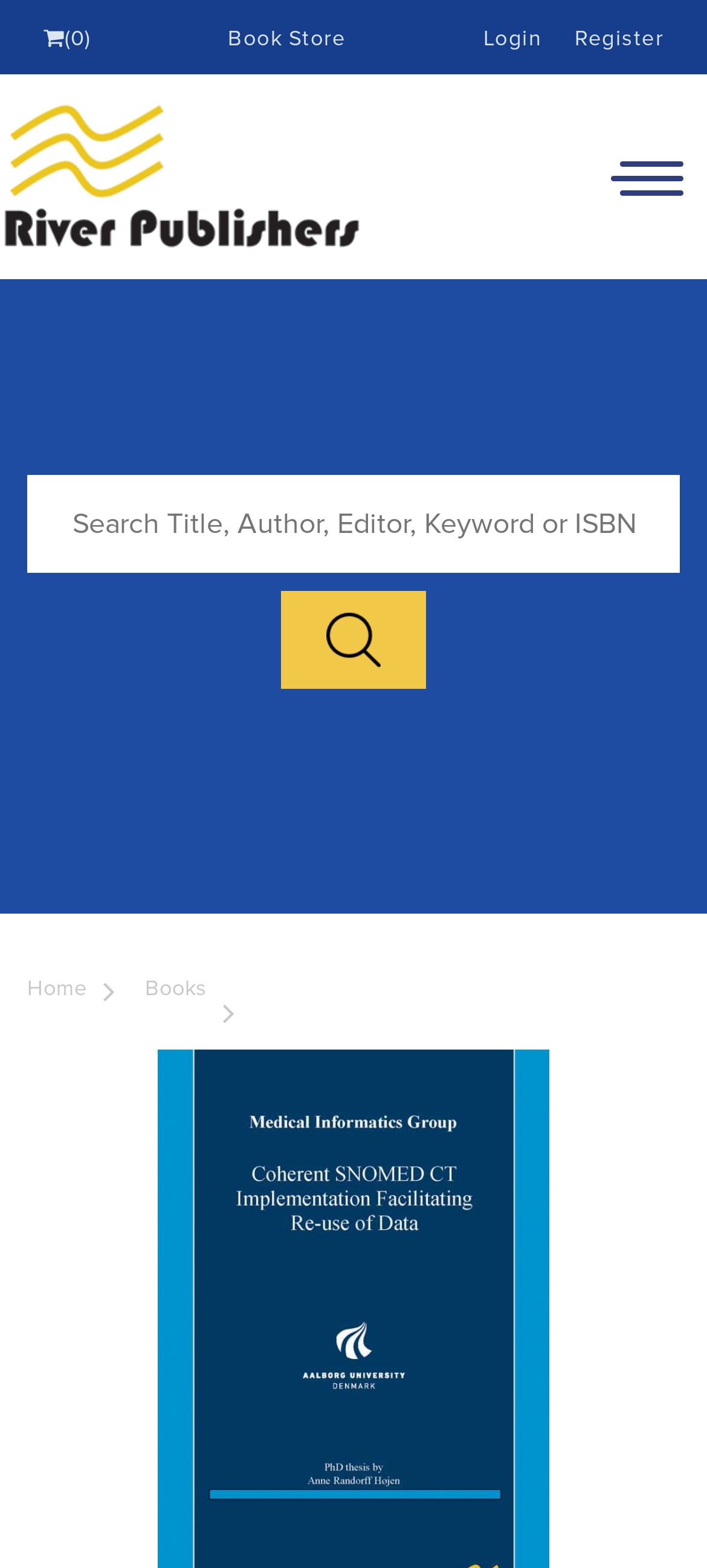Please identify the bounding box coordinates of the element's region that I should click in order to complete the following instruction: "Register for an account". The bounding box coordinates consist of four float numbers between 0 and 1, i.e., [left, top, right, bottom].

[0.813, 0.016, 0.938, 0.034]